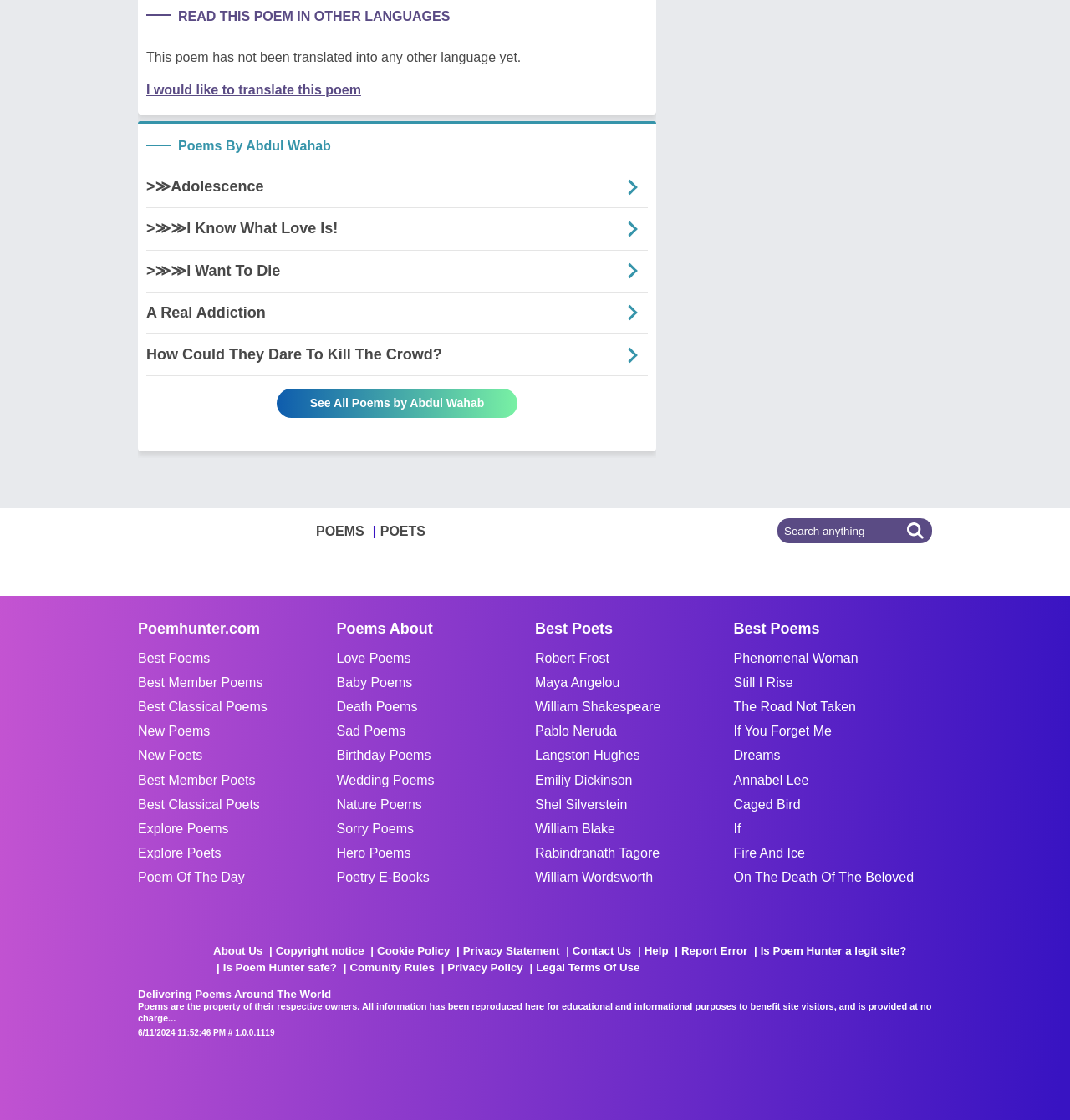Please locate the clickable area by providing the bounding box coordinates to follow this instruction: "translate this poem".

[0.137, 0.073, 0.337, 0.087]